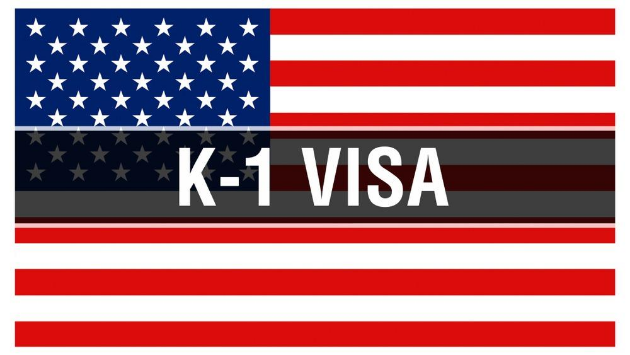Please give a one-word or short phrase response to the following question: 
What is the purpose of the K-1 visa?

For foreign nationals engaged to U.S. citizens